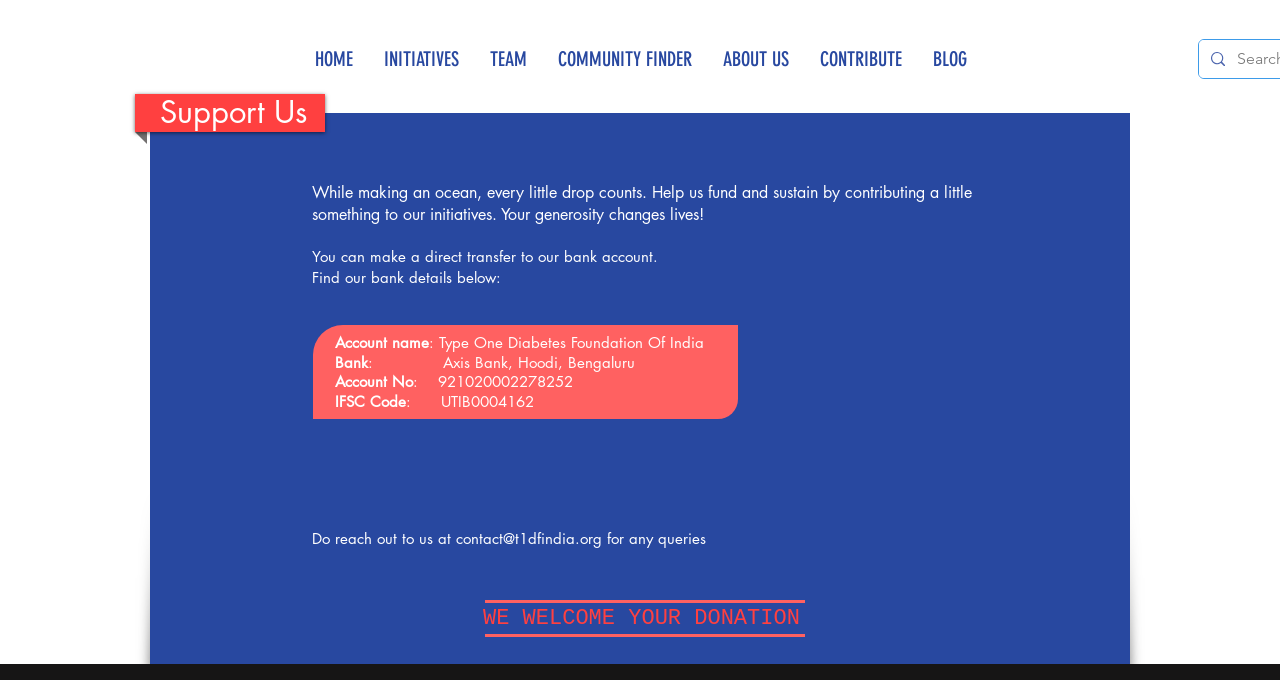Show me the bounding box coordinates of the clickable region to achieve the task as per the instruction: "Click TEAM".

[0.37, 0.007, 0.423, 0.166]